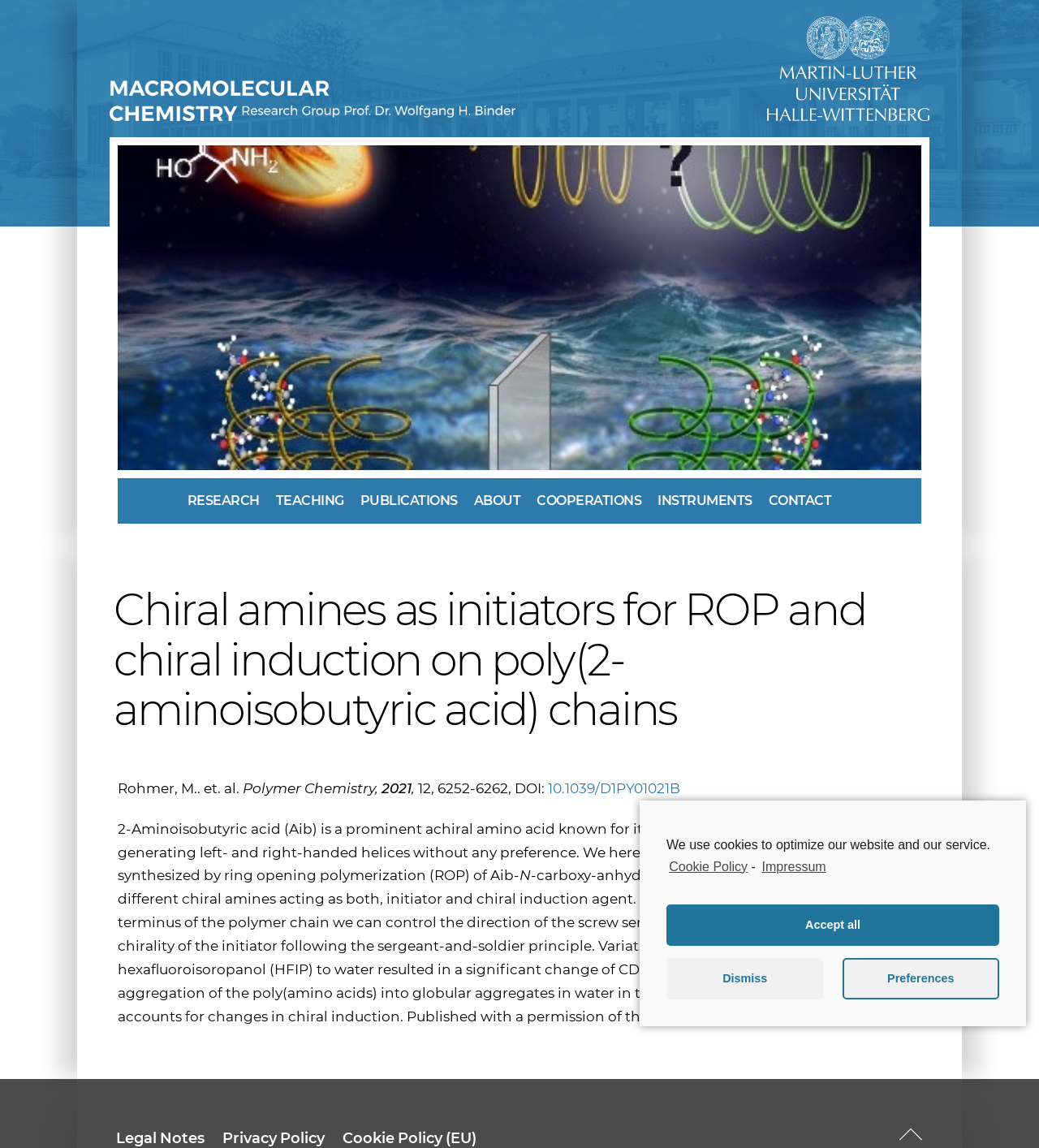Use a single word or phrase to answer the following:
What is the name of the amino acid mentioned?

2-Aminoisobutyric acid